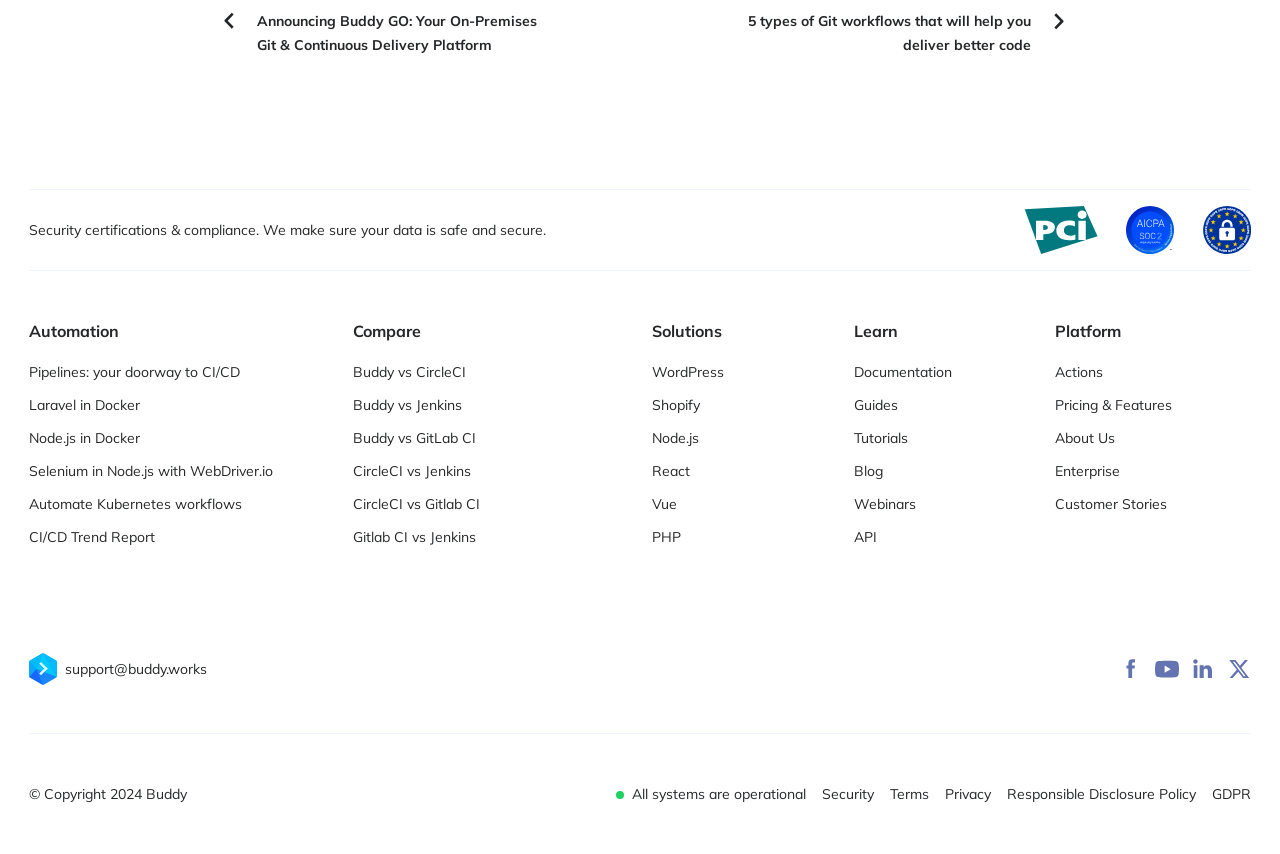Provide a short answer using a single word or phrase for the following question: 
What is the main purpose of this website?

CI/CD platform